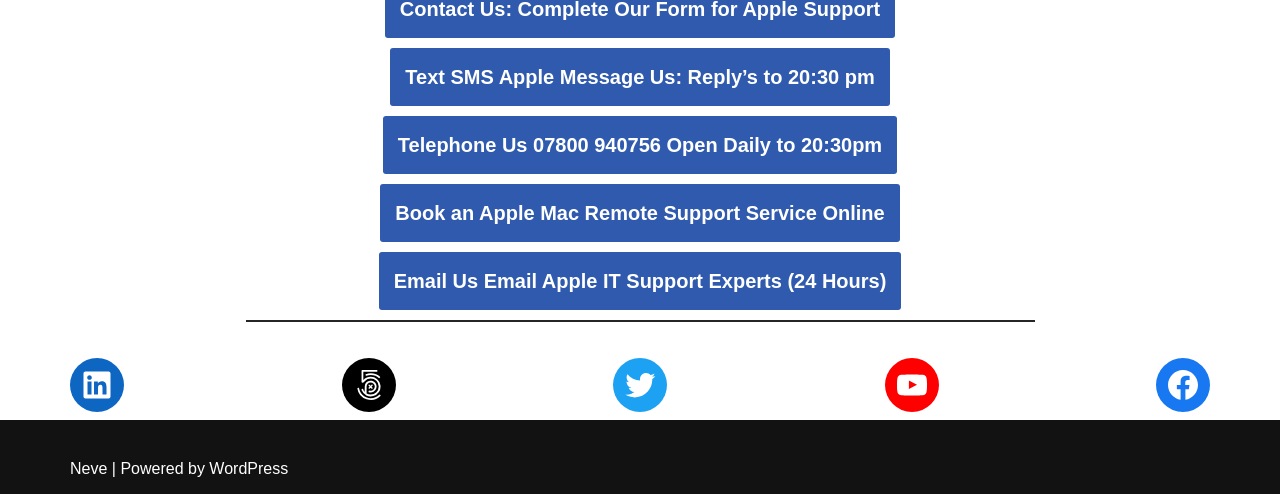Please identify the bounding box coordinates of where to click in order to follow the instruction: "Book an Apple Mac remote support service".

[0.297, 0.373, 0.703, 0.491]